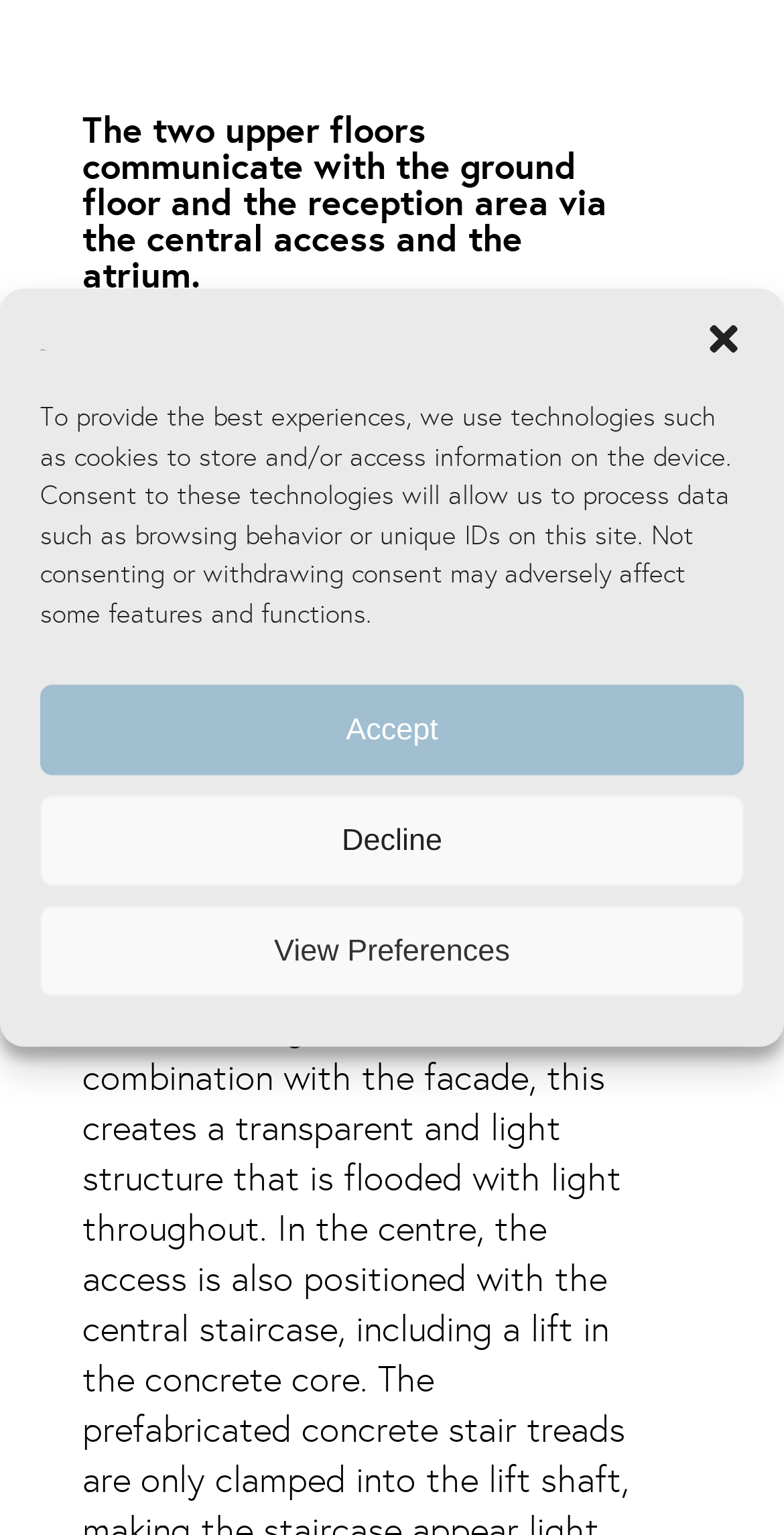Show the bounding box coordinates for the HTML element described as: "Decline".

[0.051, 0.518, 0.949, 0.577]